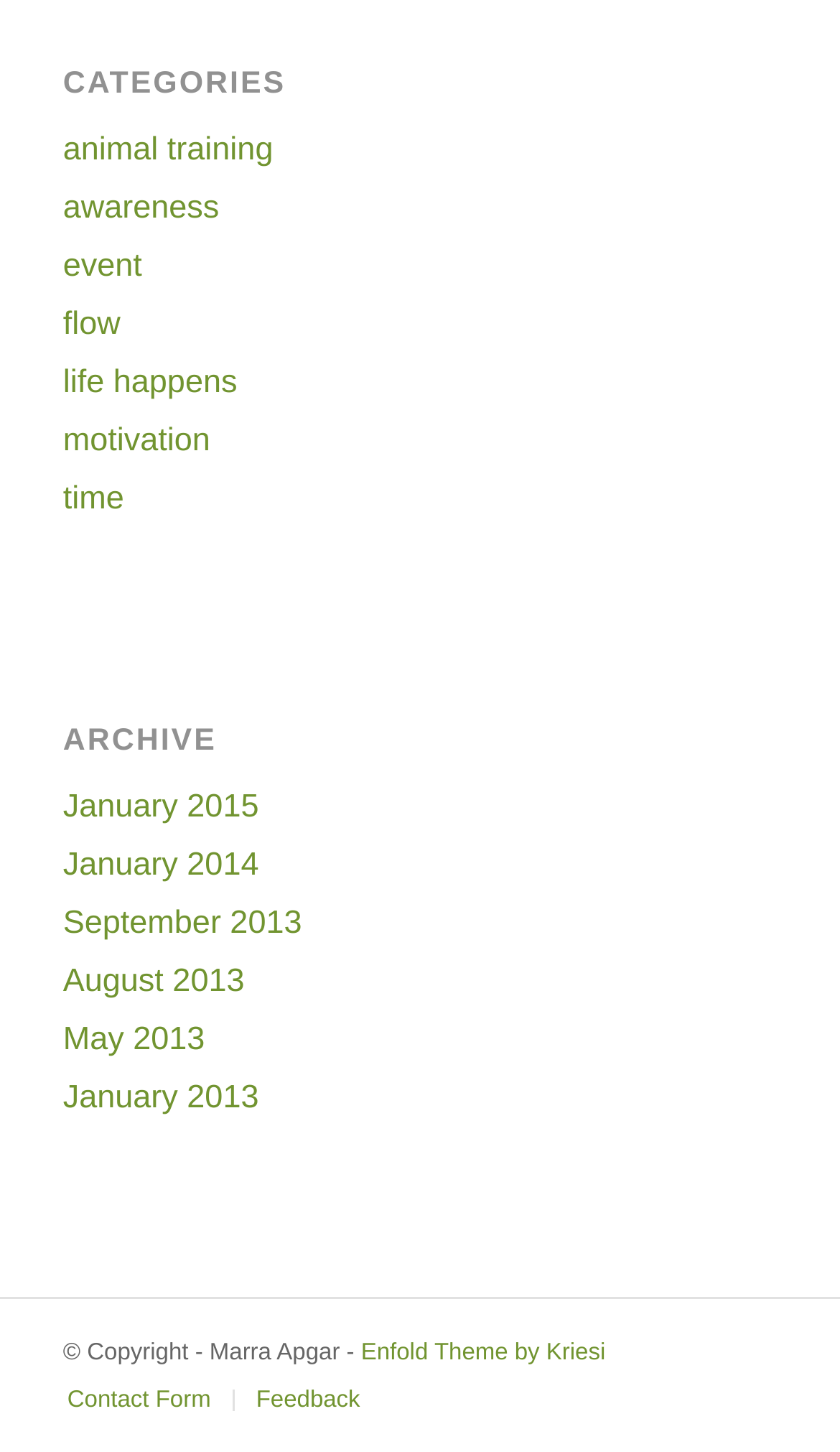Determine the bounding box coordinates of the clickable region to carry out the instruction: "browse January 2015 archive".

[0.075, 0.543, 0.308, 0.568]